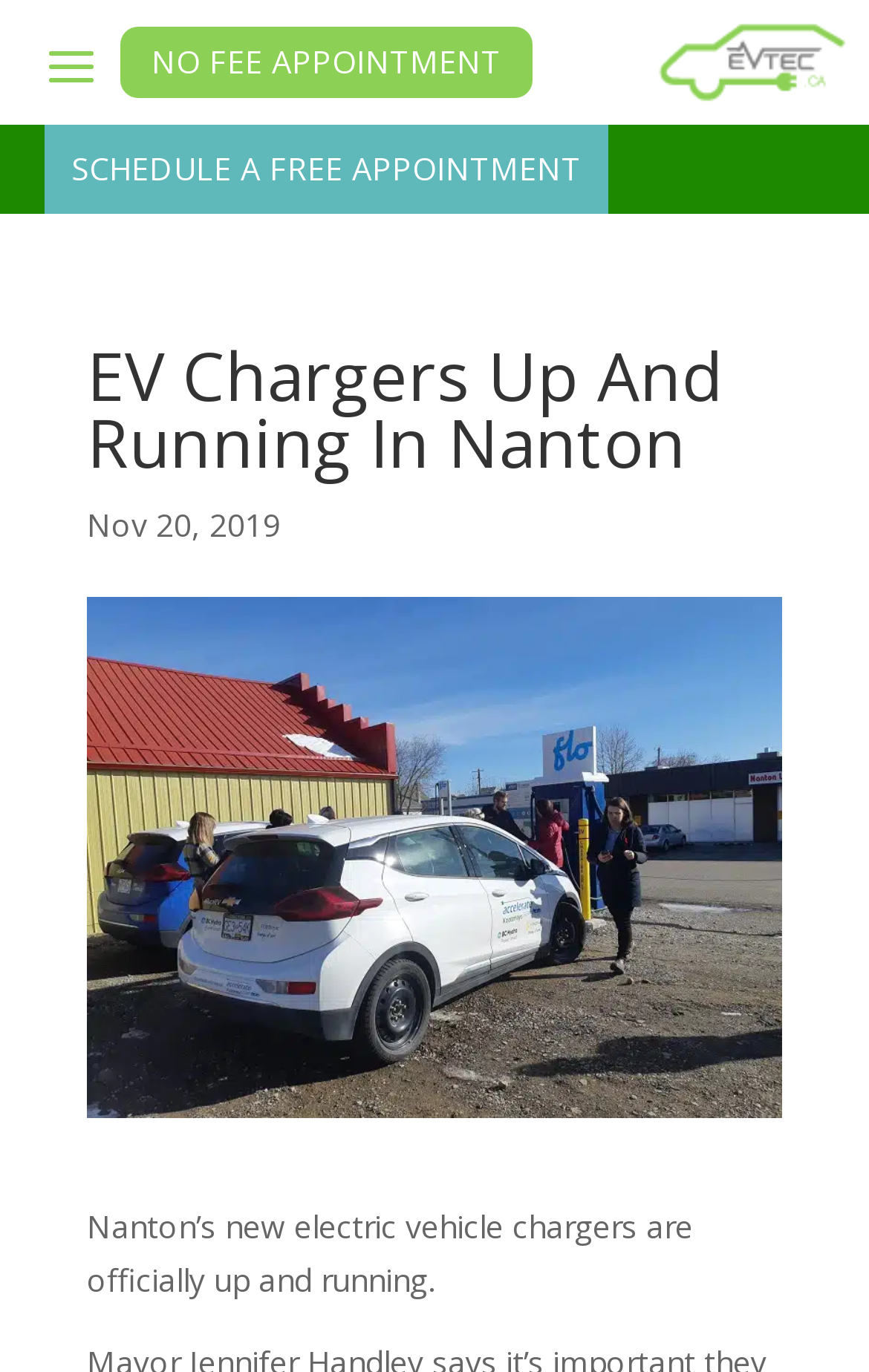Refer to the image and provide a thorough answer to this question:
What is the date of the article?

I found the date of the article by looking at the static text element that says 'Nov 20, 2019' which is located below the heading 'EV Chargers Up And Running In Nanton'.